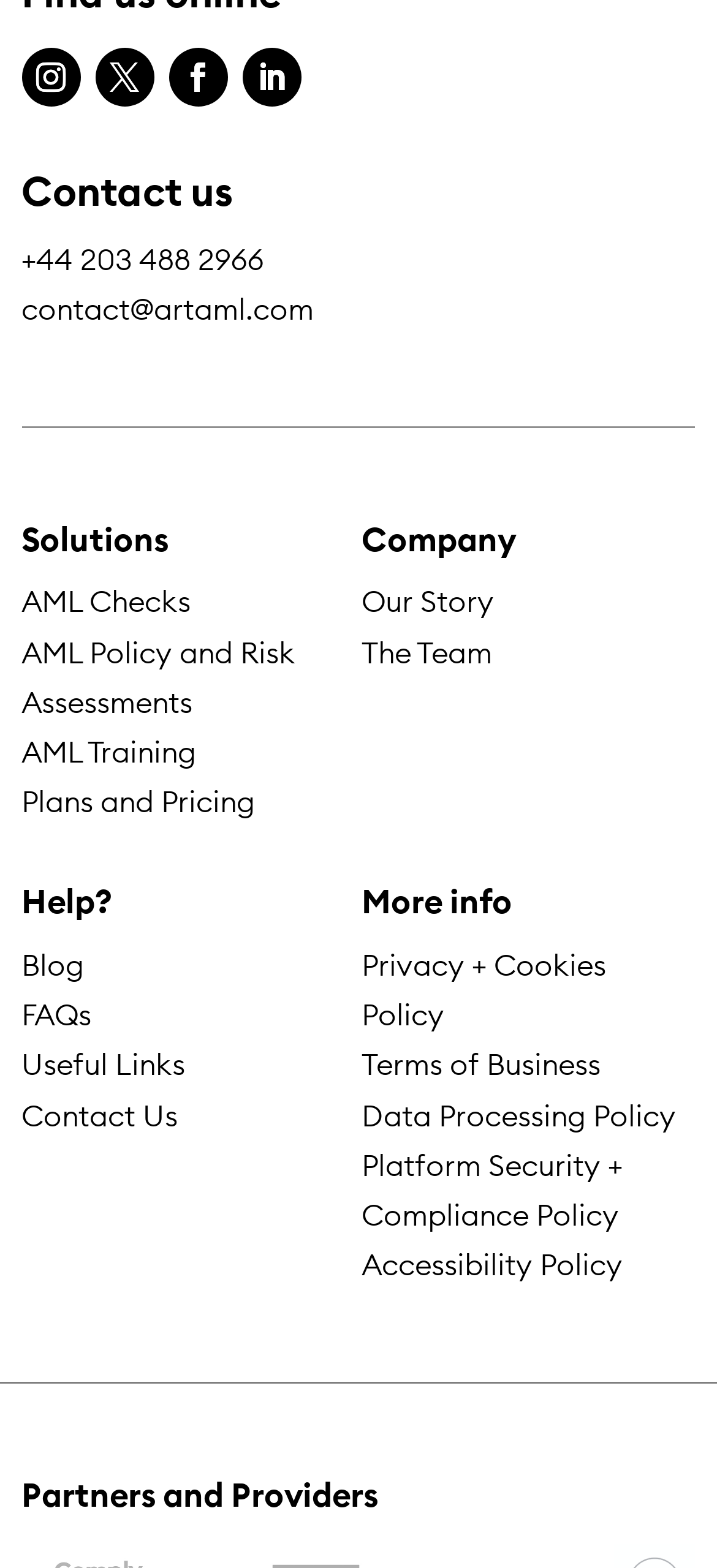Identify the bounding box for the element characterized by the following description: "Privacy + Cookies Policy".

[0.505, 0.604, 0.846, 0.659]